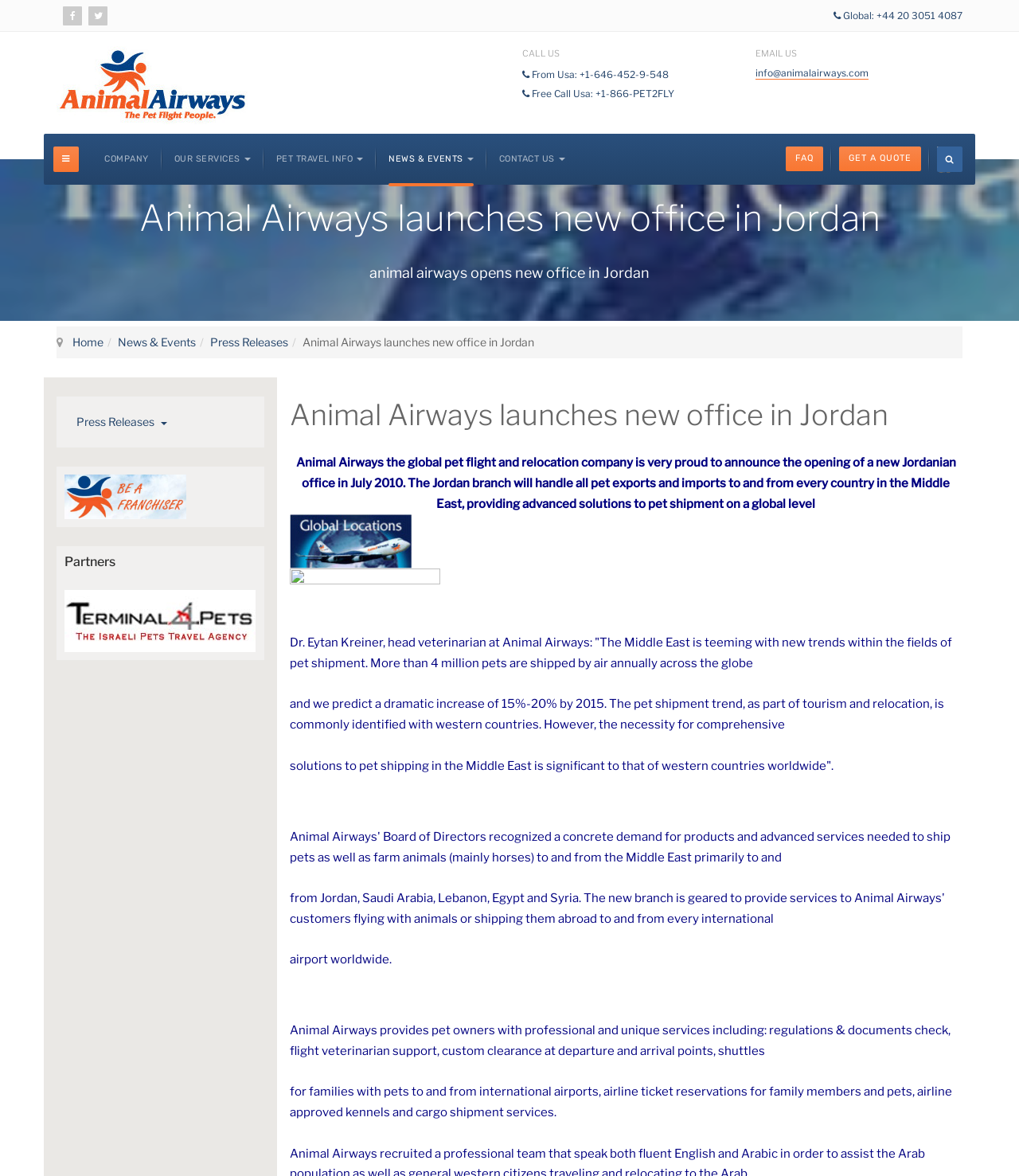Show me the bounding box coordinates of the clickable region to achieve the task as per the instruction: "Search for something".

[0.92, 0.125, 0.945, 0.146]